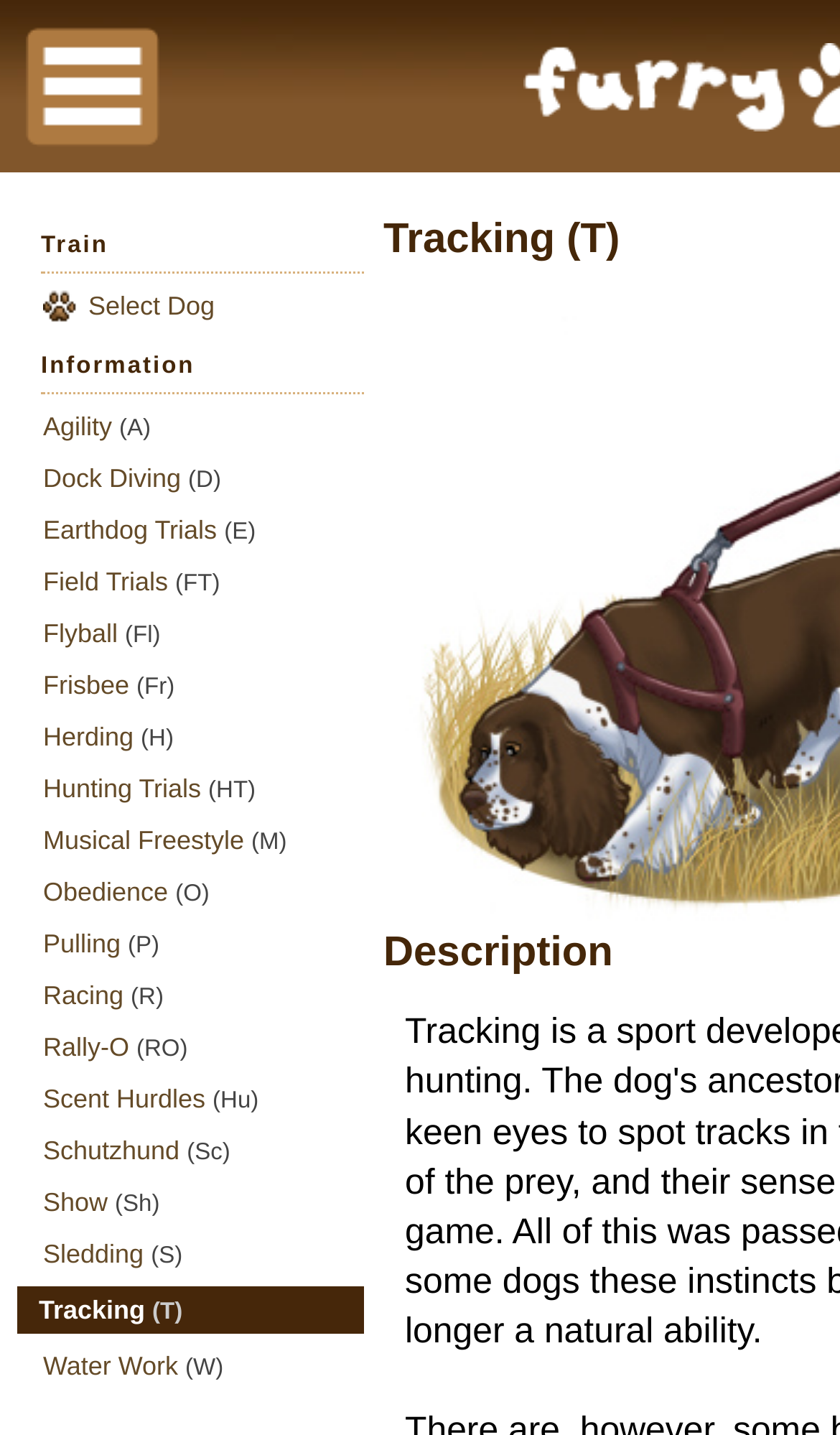Given the following UI element description: "Musical Freestyle (M)", find the bounding box coordinates in the webpage screenshot.

[0.051, 0.572, 0.431, 0.599]